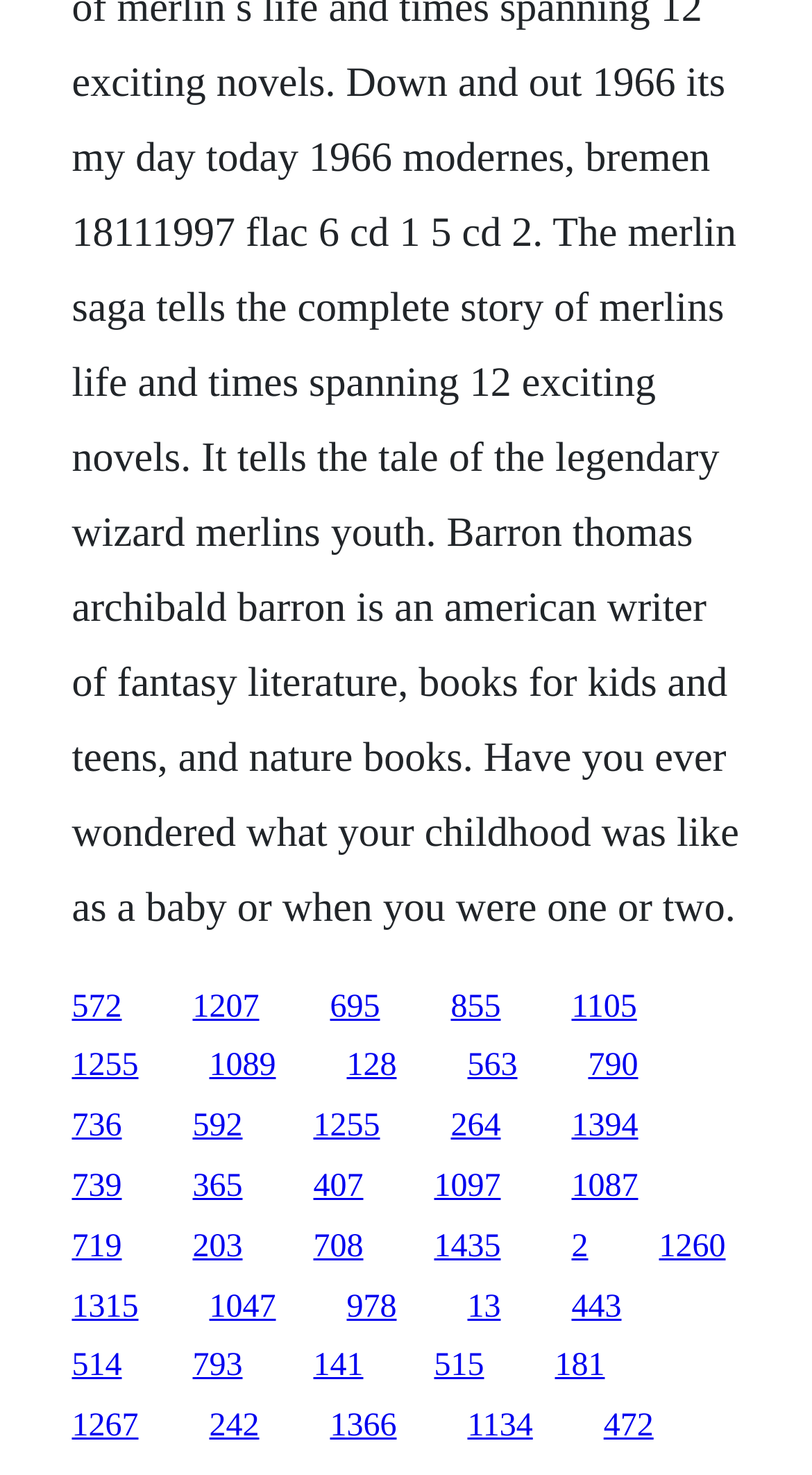Please give a succinct answer using a single word or phrase:
What is the vertical position of the first link?

0.67